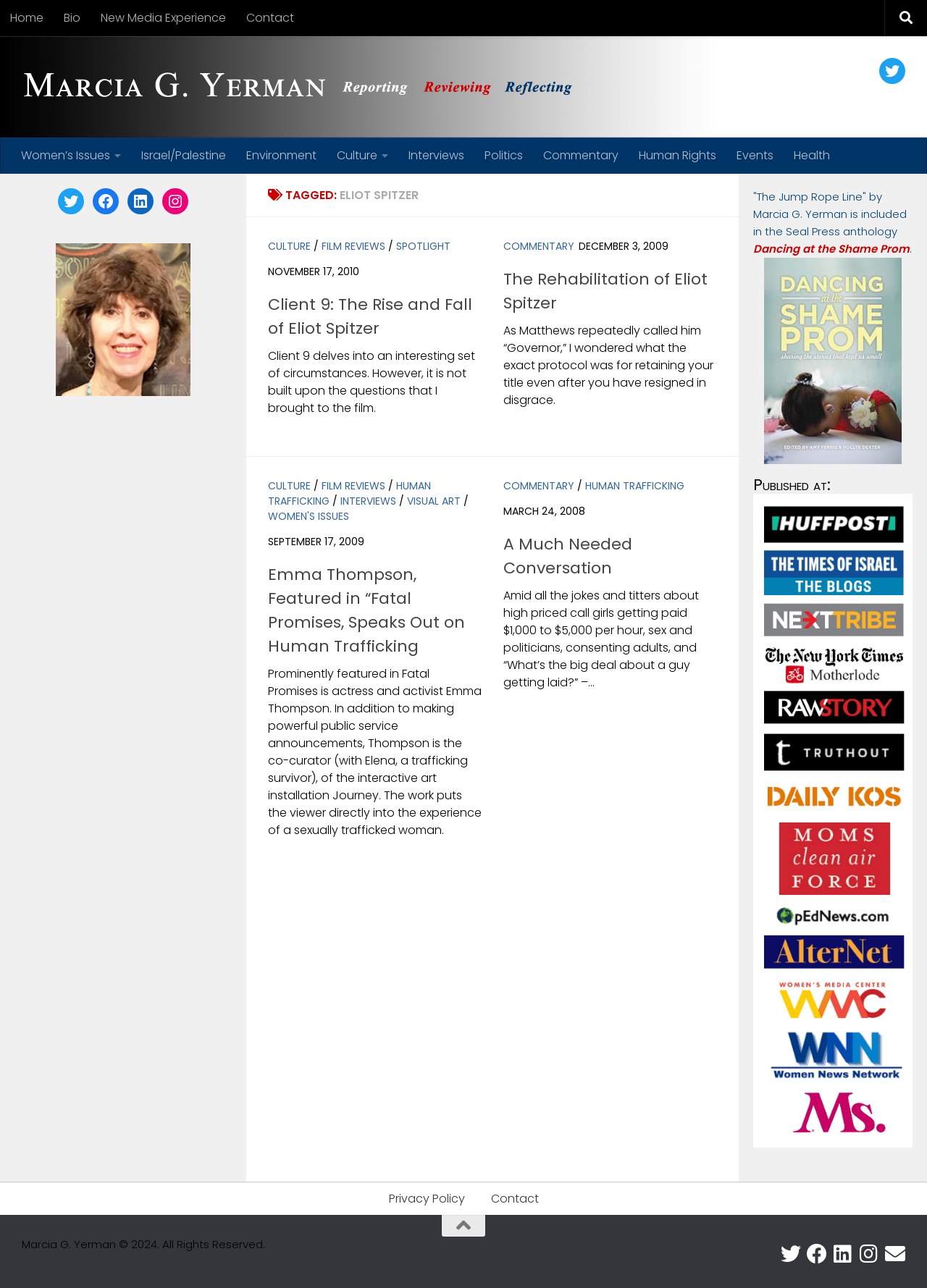Locate the bounding box coordinates of the clickable area to execute the instruction: "Click on the 'Twitter' link". Provide the coordinates as four float numbers between 0 and 1, represented as [left, top, right, bottom].

[0.948, 0.045, 0.977, 0.065]